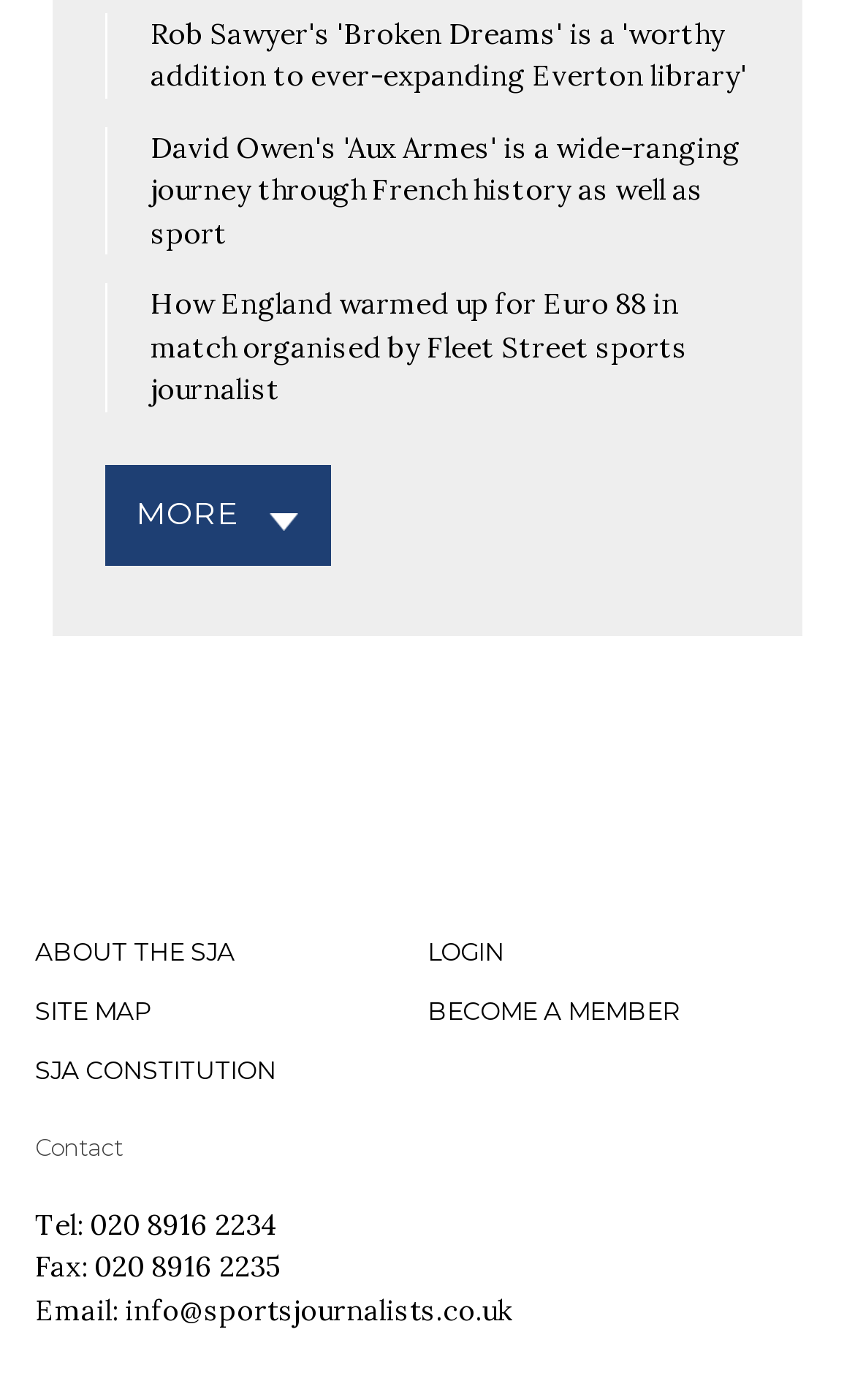What is the topic of the first link?
Using the screenshot, give a one-word or short phrase answer.

Rob Sawyer's book